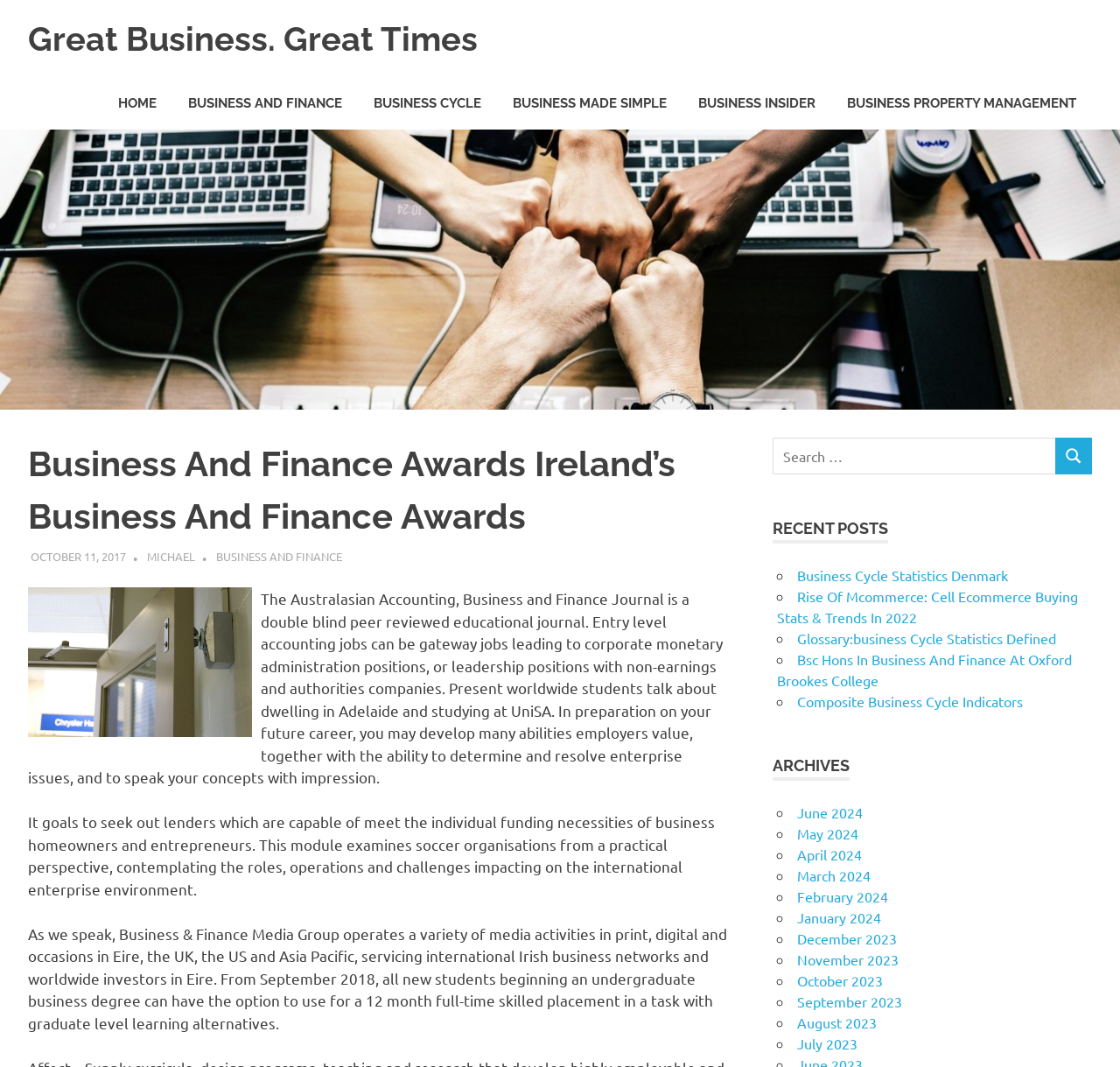Specify the bounding box coordinates of the region I need to click to perform the following instruction: "Go back to top". The coordinates must be four float numbers in the range of 0 to 1, i.e., [left, top, right, bottom].

None